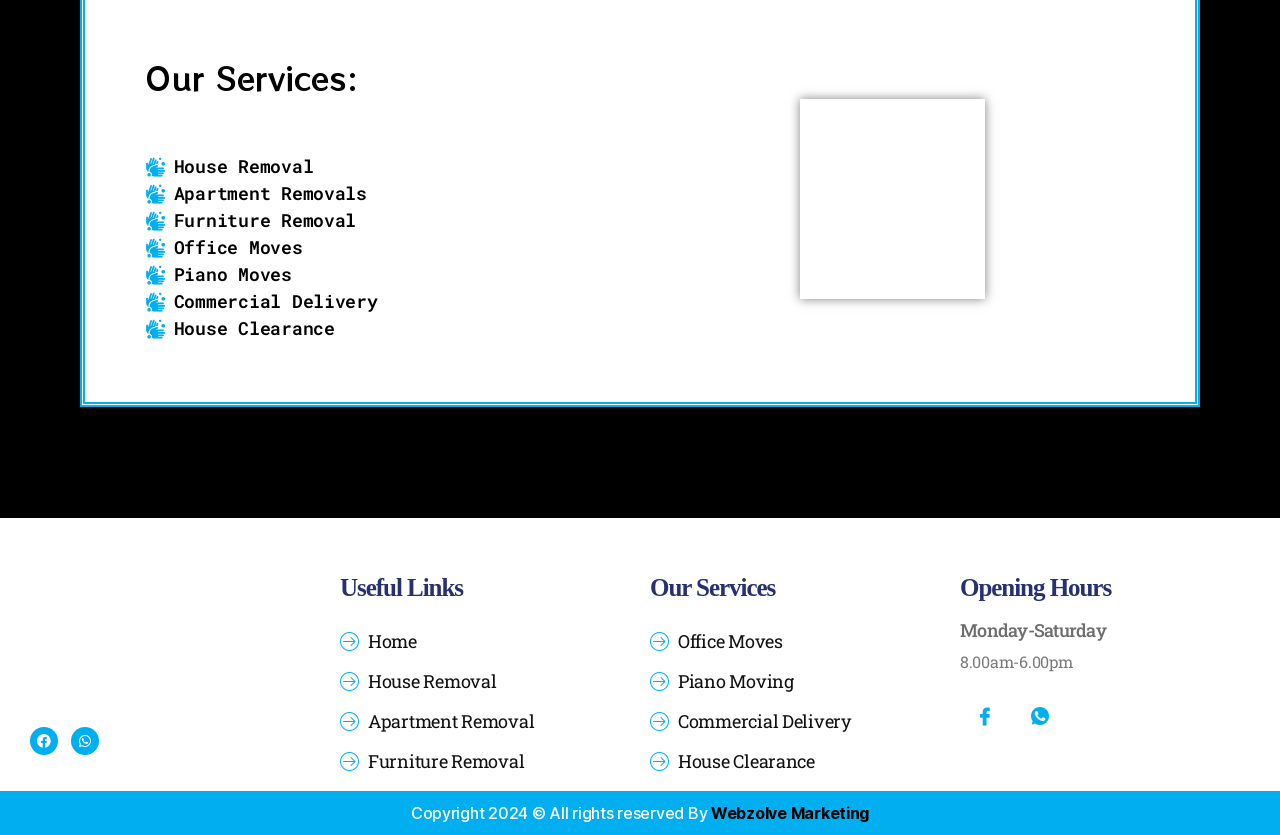What is the logo of the company?
Utilize the image to construct a detailed and well-explained answer.

I can see an image element with the description 'logo' at multiple locations on the webpage, including the top-left corner and the bottom-left corner. This image is likely the logo of the company.